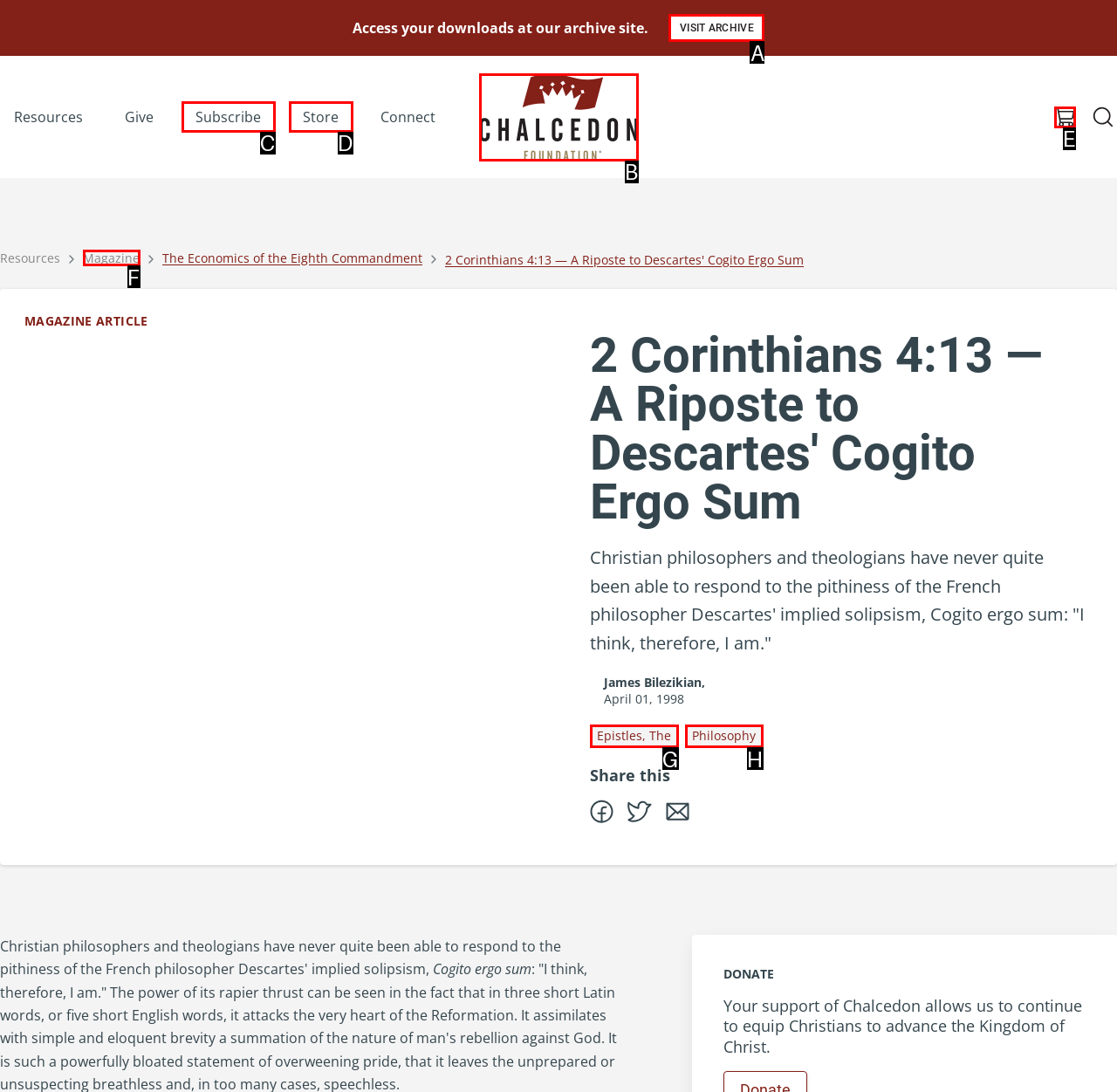Select the correct HTML element to complete the following task: Read the Privacy Policy
Provide the letter of the choice directly from the given options.

None